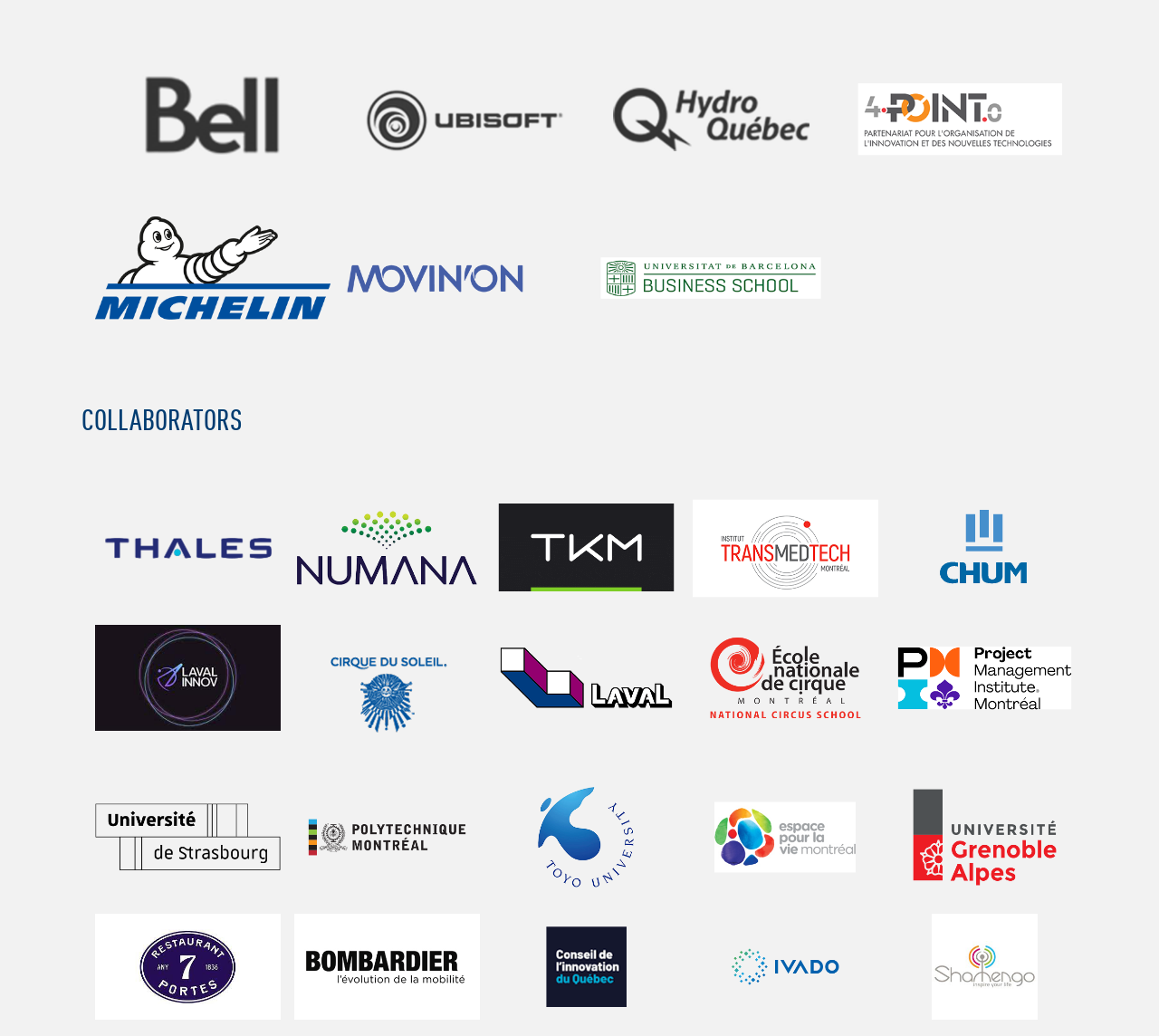Find the bounding box coordinates of the UI element according to this description: "Go to Top".

[0.904, 0.529, 0.941, 0.559]